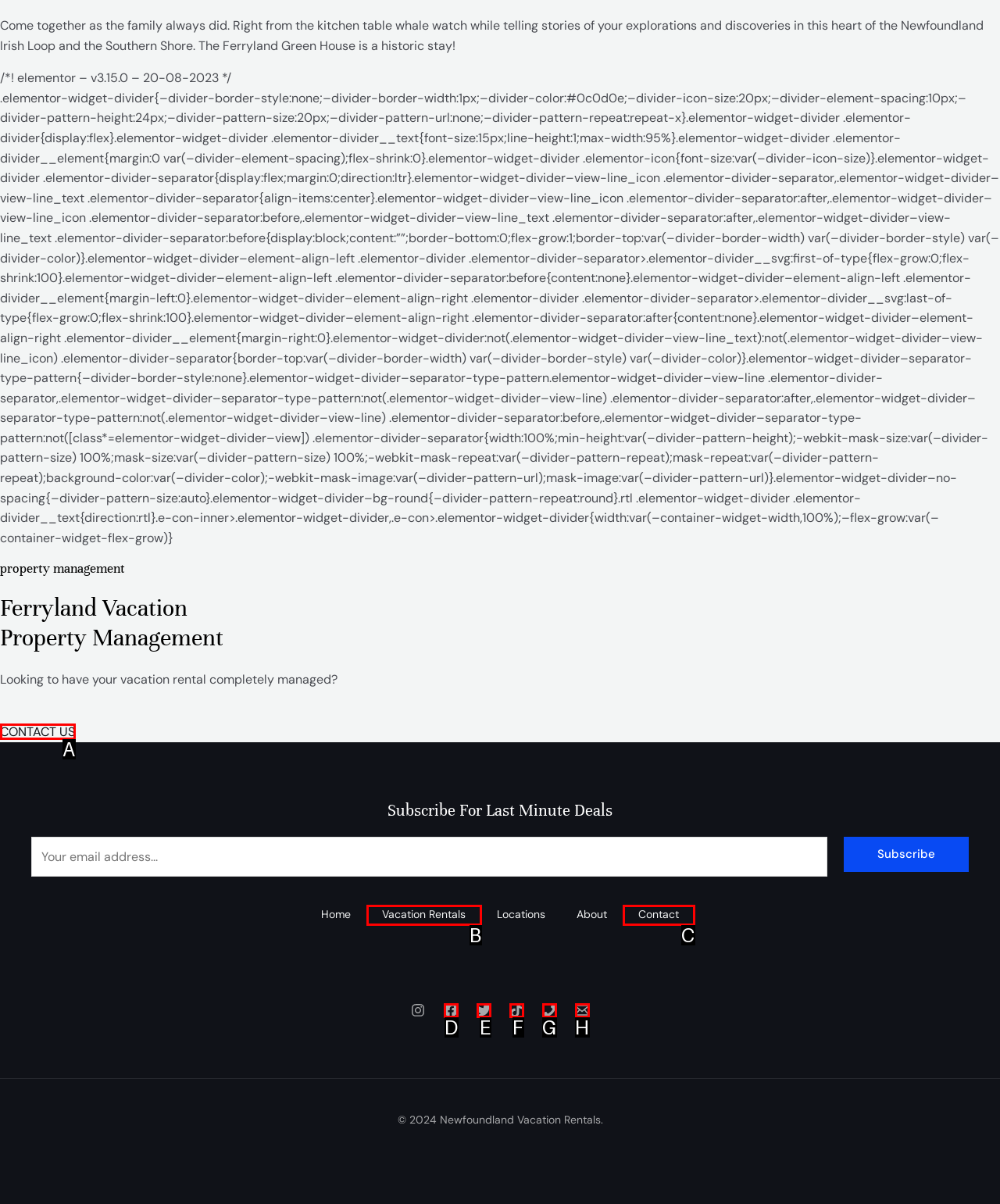Identify the letter of the option to click in order to Click on CONTACT US. Answer with the letter directly.

A